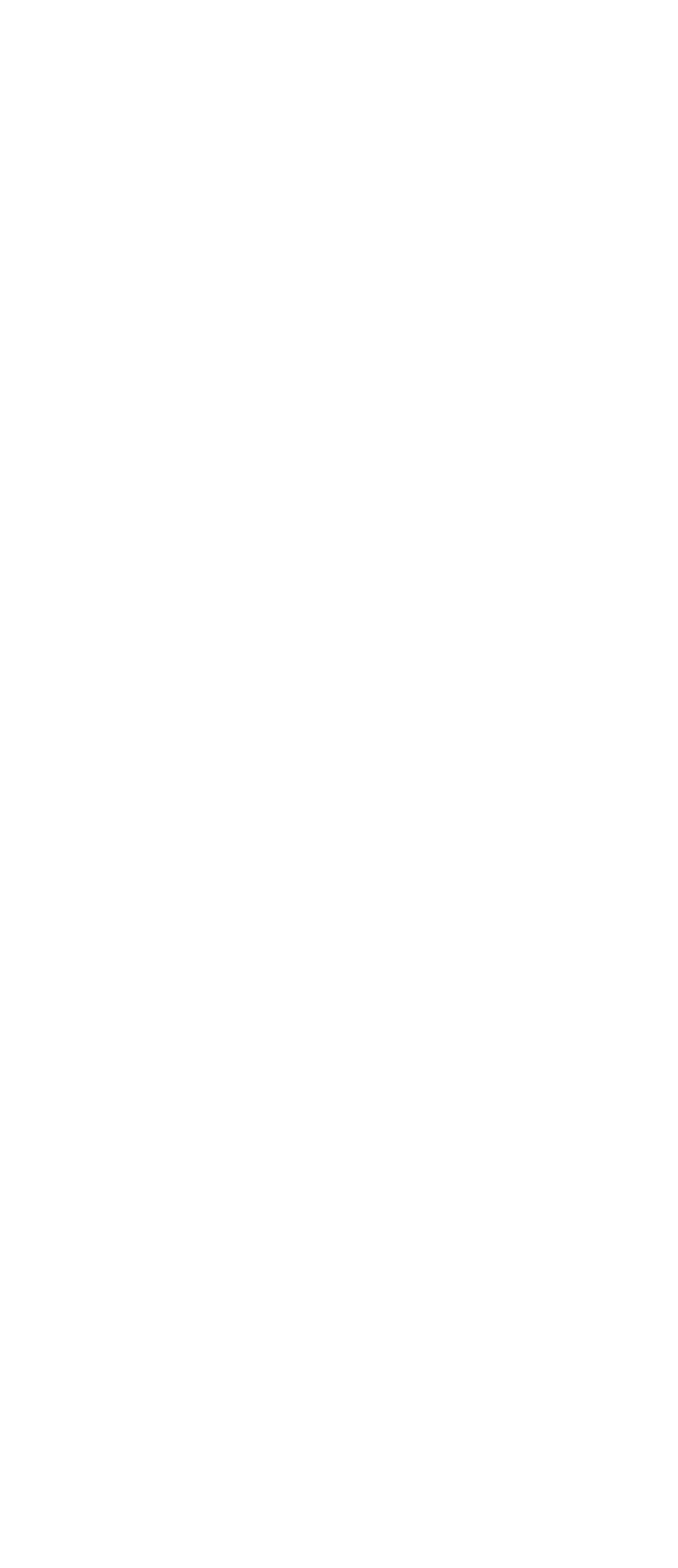Locate the bounding box coordinates of the element that needs to be clicked to carry out the instruction: "view November 2021". The coordinates should be given as four float numbers ranging from 0 to 1, i.e., [left, top, right, bottom].

None